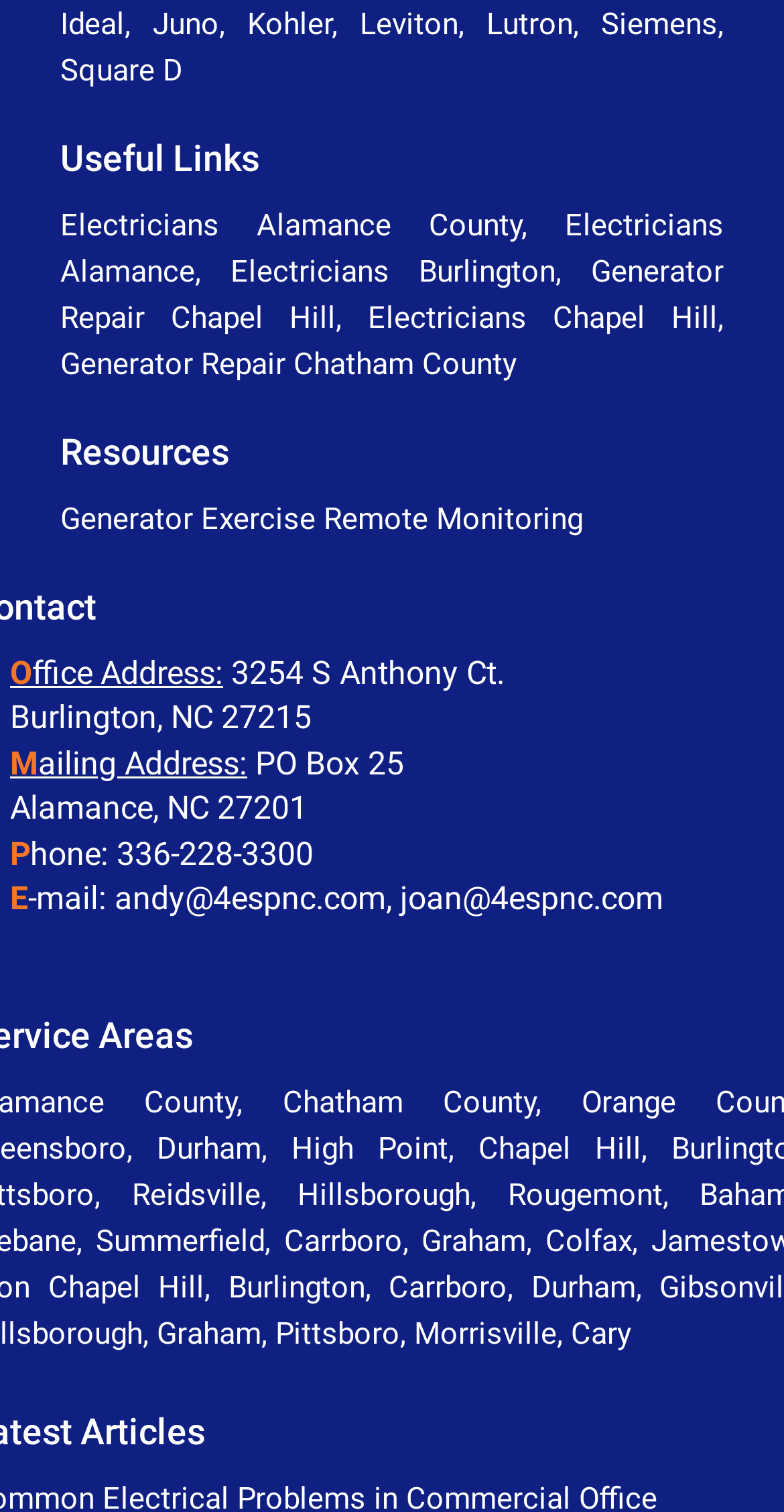Identify the bounding box coordinates of the clickable region necessary to fulfill the following instruction: "Visit 'Generator Repair Chapel Hill'". The bounding box coordinates should be four float numbers between 0 and 1, i.e., [left, top, right, bottom].

[0.077, 0.168, 0.923, 0.222]